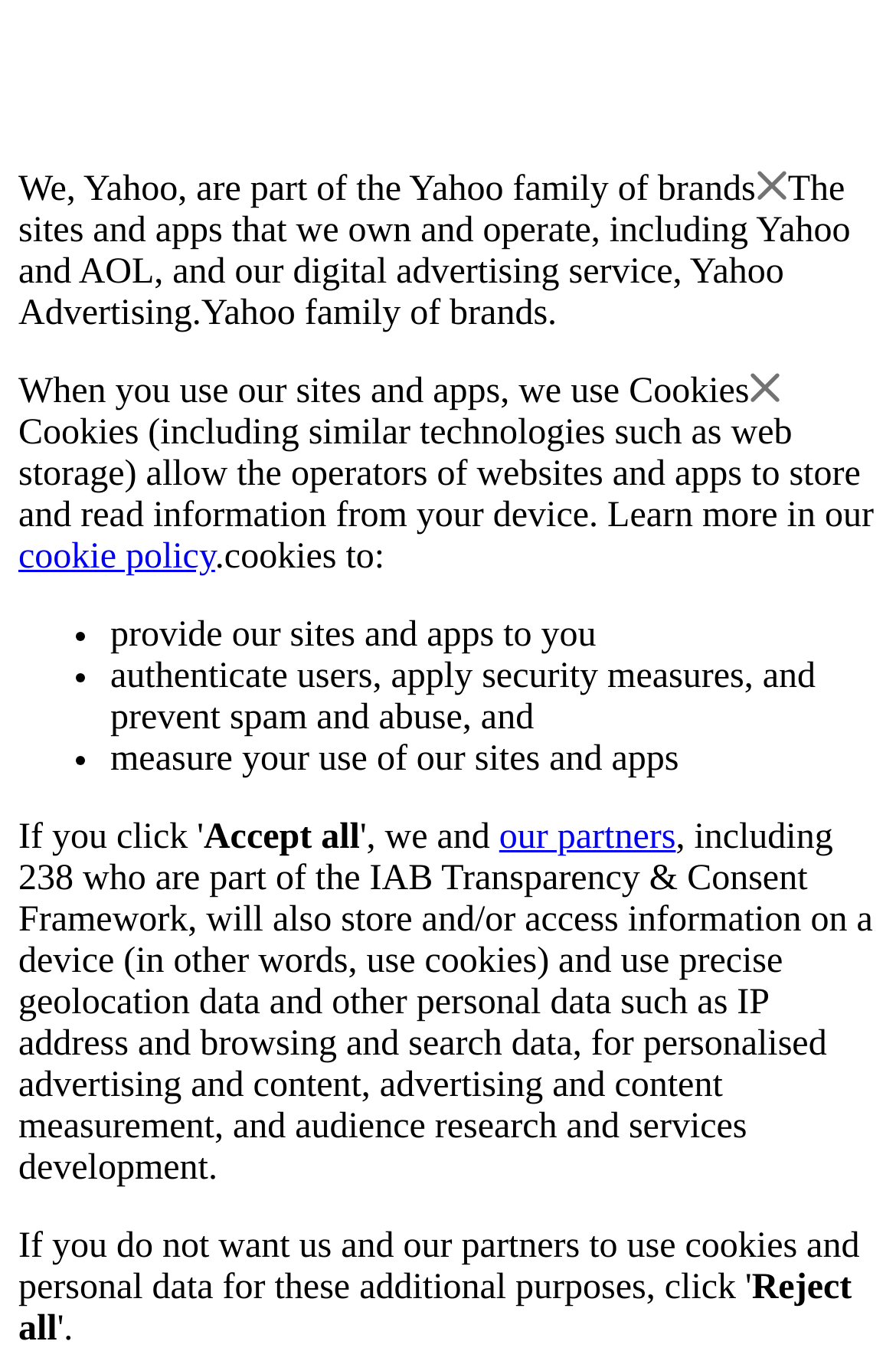Please answer the following question using a single word or phrase: 
What is the purpose of using cookies?

provide sites and apps